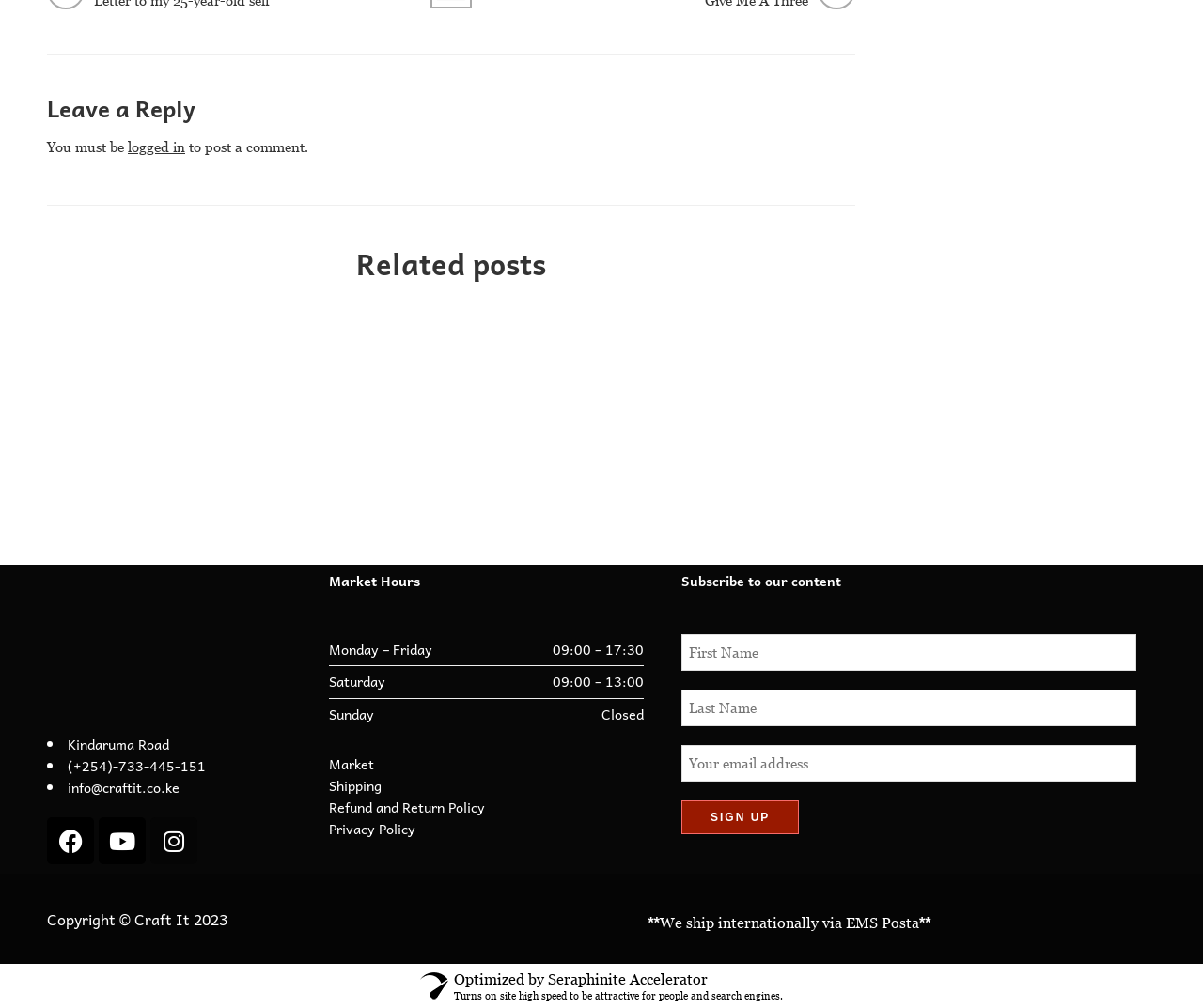What is the phone number listed on the page?
From the screenshot, provide a brief answer in one word or phrase.

(+254)-733-445-151